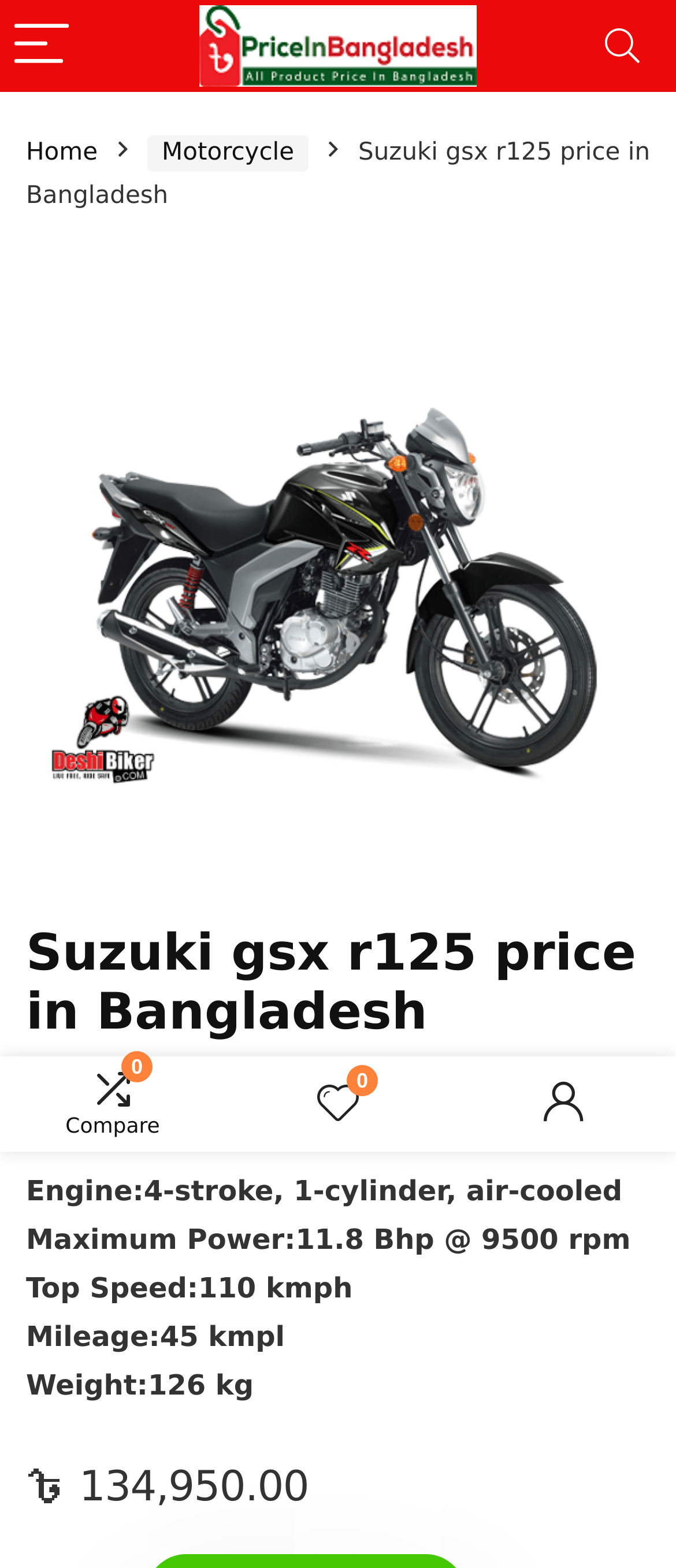What is the top speed of Suzuki GSX R125?
Please respond to the question with a detailed and informative answer.

I found the top speed by looking at the specifications of the bike, which are listed in a section below the image of the bike. The top speed is mentioned as 'Top Speed:110 kmph'.